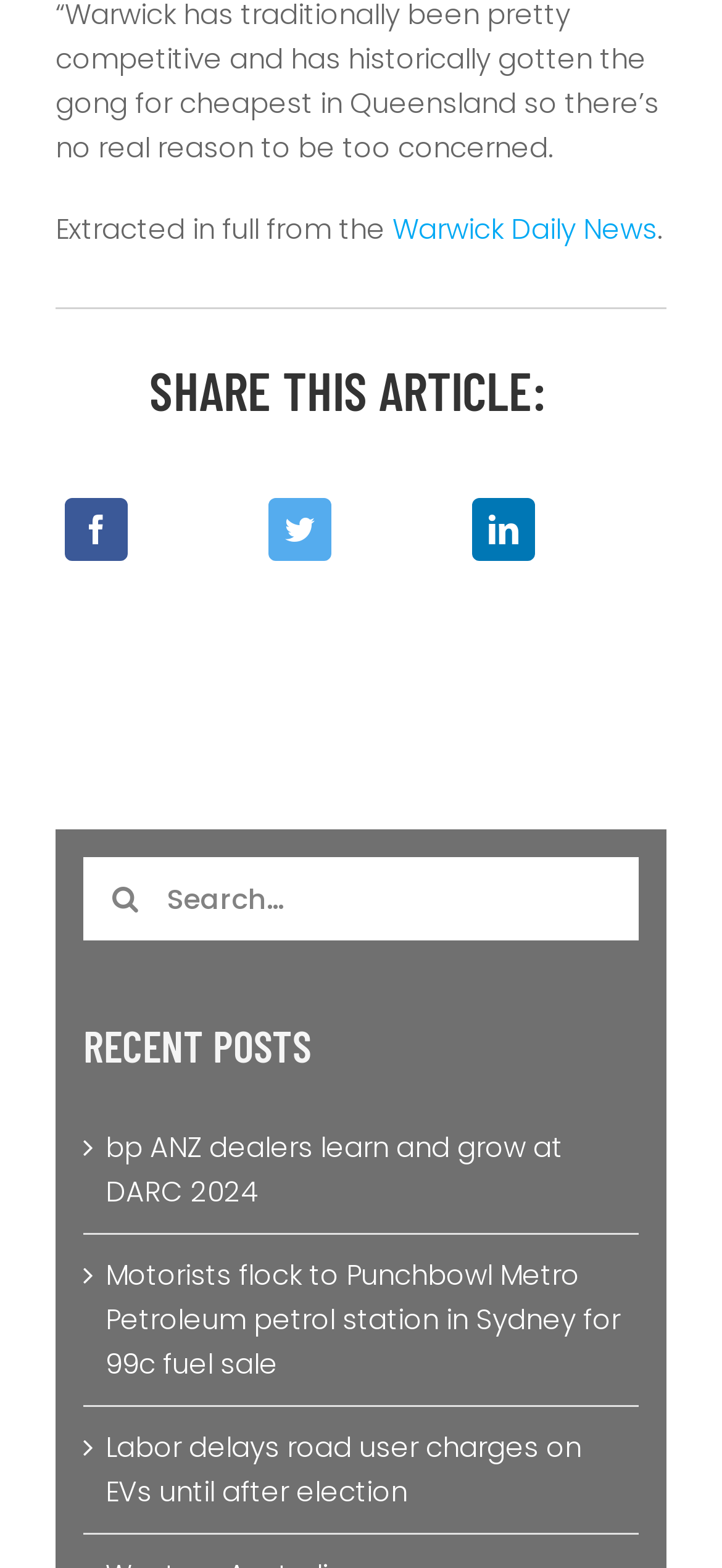Determine the bounding box coordinates of the element's region needed to click to follow the instruction: "Search for something". Provide these coordinates as four float numbers between 0 and 1, formatted as [left, top, right, bottom].

[0.115, 0.546, 0.885, 0.599]